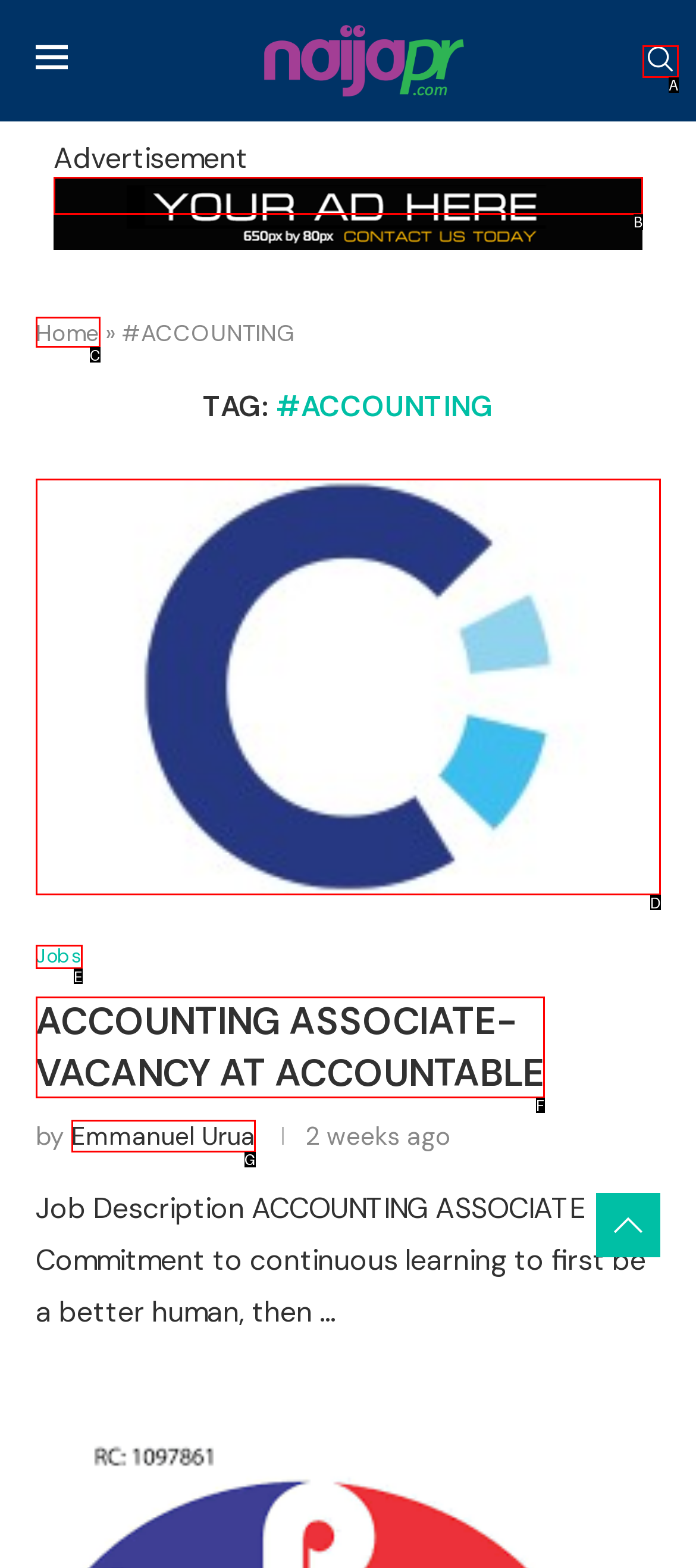From the given choices, identify the element that matches: ACCOUNTING ASSOCIATE-VACANCY AT ACCOUNTABLE
Answer with the letter of the selected option.

F